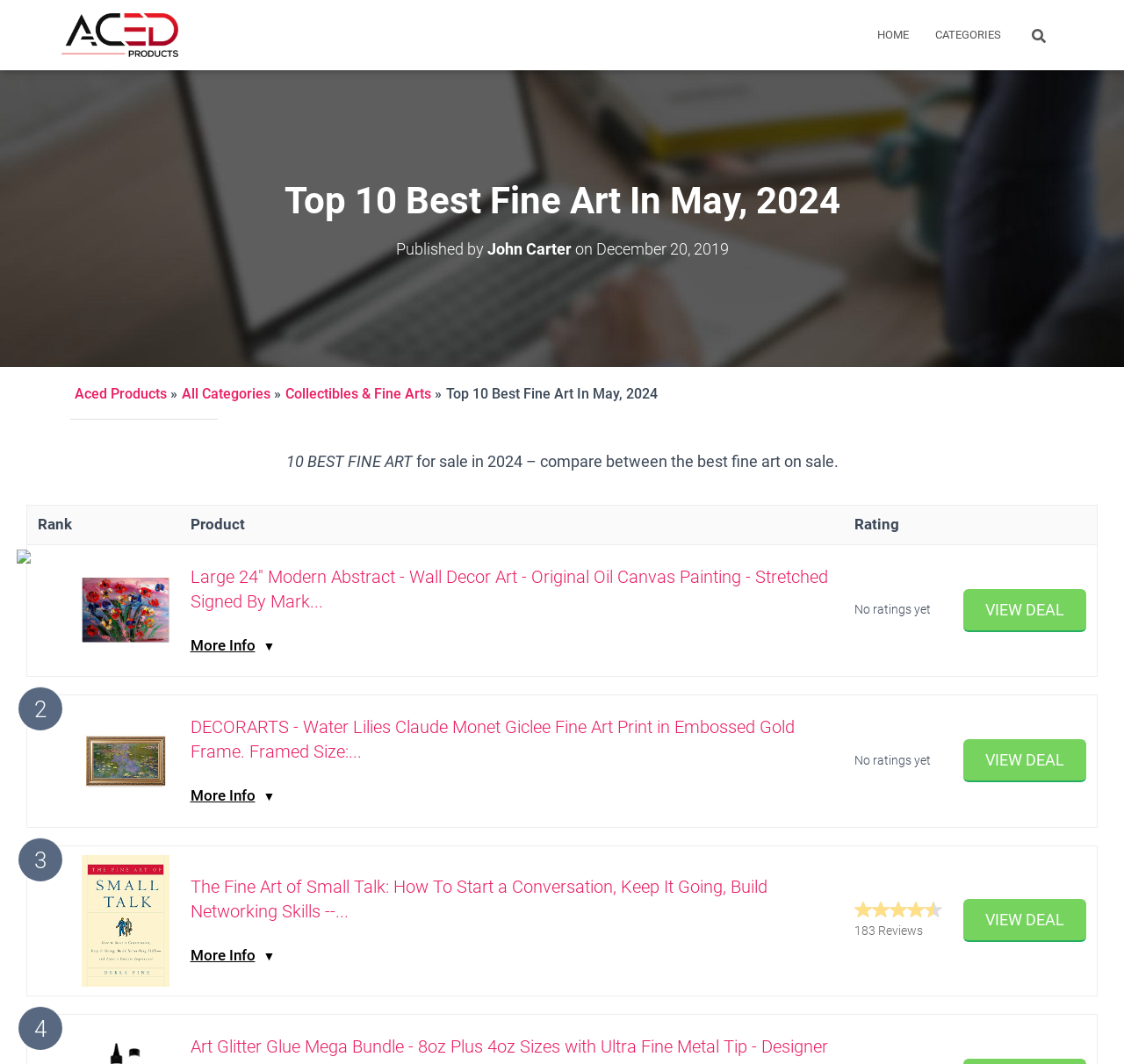How many reviews does the third fine art product have on Amazon?
Carefully analyze the image and provide a thorough answer to the question.

I examined the table row for the third fine art product and found the 'Rating' column says 'Reviews on Amazon 183 Reviews'.